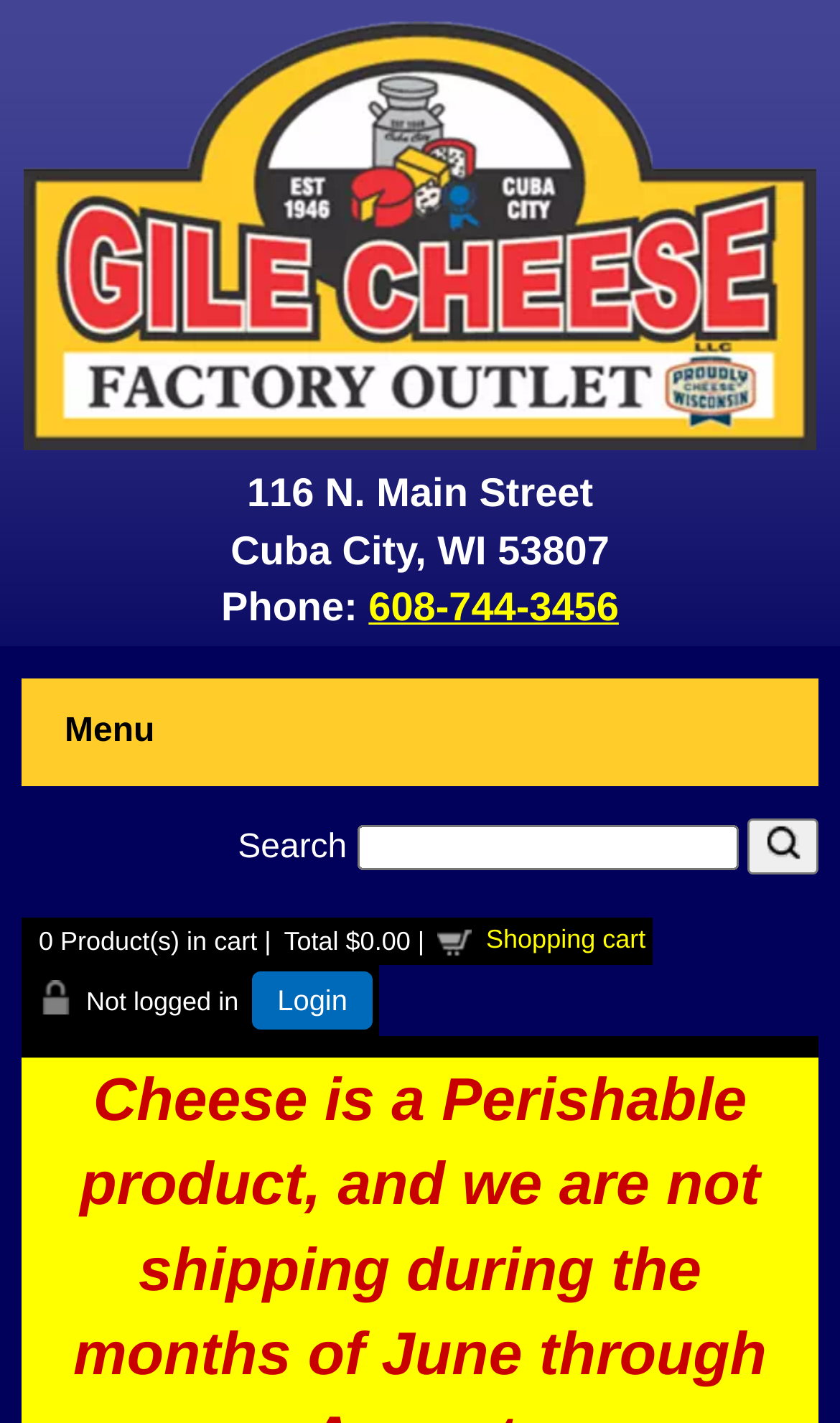What is the address of Gile Cheese Factory Outlet?
Relying on the image, give a concise answer in one word or a brief phrase.

116 N. Main Street, Cuba City, WI 53807